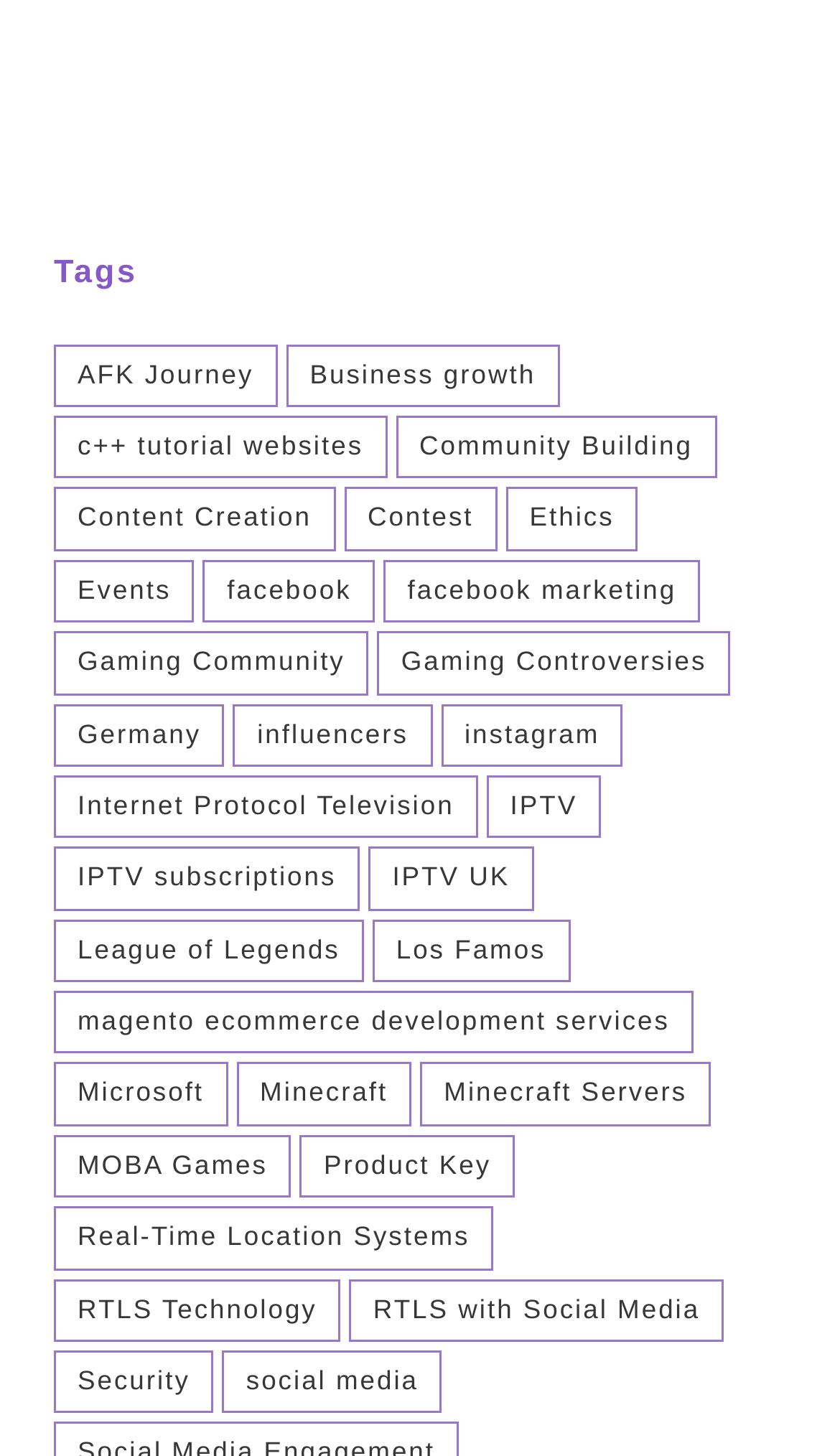Is there a tag related to gaming?
Kindly offer a detailed explanation using the data available in the image.

I searched for tags related to gaming and found 'Gaming Community', 'Gaming Controversies', 'League of Legends', and 'Minecraft', which are all related to gaming.